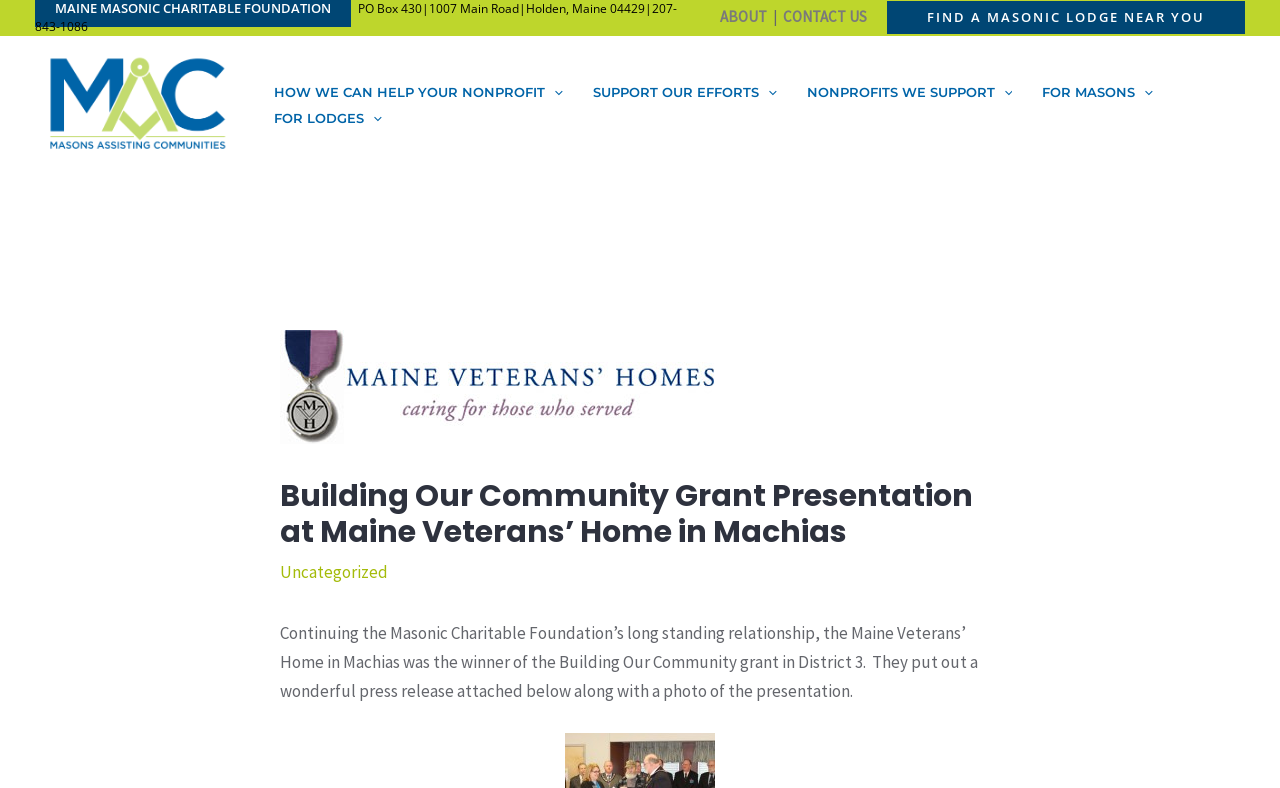Explain in detail what you observe on this webpage.

The webpage appears to be the official website of the Masonic Charitable Foundation. At the top left corner, there is a static text displaying the organization's address and contact information. Next to it, there are three links: "ABOUT", "CONTACT US", and "FIND A MASONIC LODGE NEAR YOU". 

Below these links, there is a prominent link to the "Masonic Charitable Foundation" with an accompanying image of the foundation's logo. To the right of this link, there is a navigation menu with several options, including "HOW WE CAN HELP YOUR NONPROFIT", "SUPPORT OUR EFFORTS", "NONPROFITS WE SUPPORT", "FOR MASONS", and "FOR LODGES". Each of these options has a corresponding menu toggle icon.

The main content of the webpage is a news article or press release about the Maine Veterans' Home in Machias receiving the Building Our Community grant. The article is headed by a large image, likely of the grant presentation ceremony. The title of the article is "Building Our Community Grant Presentation at Maine Veterans’ Home in Machias". Below the title, there is a link to the category "Uncategorized". The article itself describes the grant and includes a photo of the presentation, which is mentioned in the text.